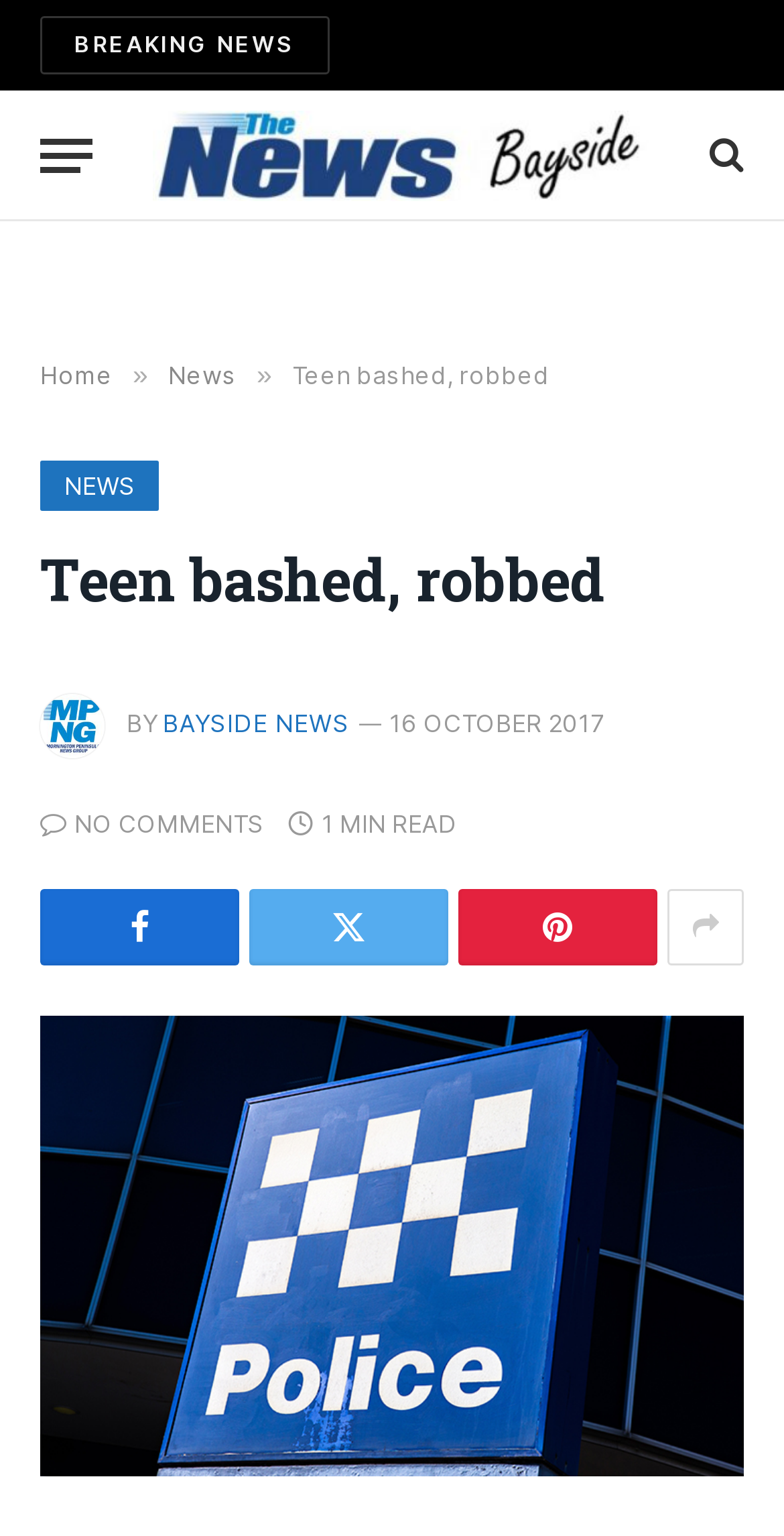Give an in-depth explanation of the webpage layout and content.

The webpage appears to be a news article from Bayside News, with a focus on a 15-year-old youth who was brutally attacked and robbed near the pier and barbecue area in Frankston. 

At the top left of the page, there is a "BREAKING NEWS" link, followed by a "Menu" button. To the right of these elements, the Bayside News logo is displayed as an image, which is also a link. 

On the top right, there is a search icon represented by the Unicode character '\uf002'. Below this, there are navigation links, including "Home", "News", and a separator character '»'. 

The main article title, "Teen bashed, robbed", is displayed prominently in the middle of the page, with a smaller subheading "BY BAYSIDE NEWS" below it. The article's publication date, "16 OCTOBER 2017", is shown to the right of the subheading. 

There are several social media sharing links, including Facebook, Twitter, and LinkedIn, represented by their respective icons. Below these, the article's content is displayed, which includes an image related to the news story. 

At the bottom of the page, there is a link to the full article, "Teen bashed, robbed", which suggests that the current page may be a summary or preview of the full story.